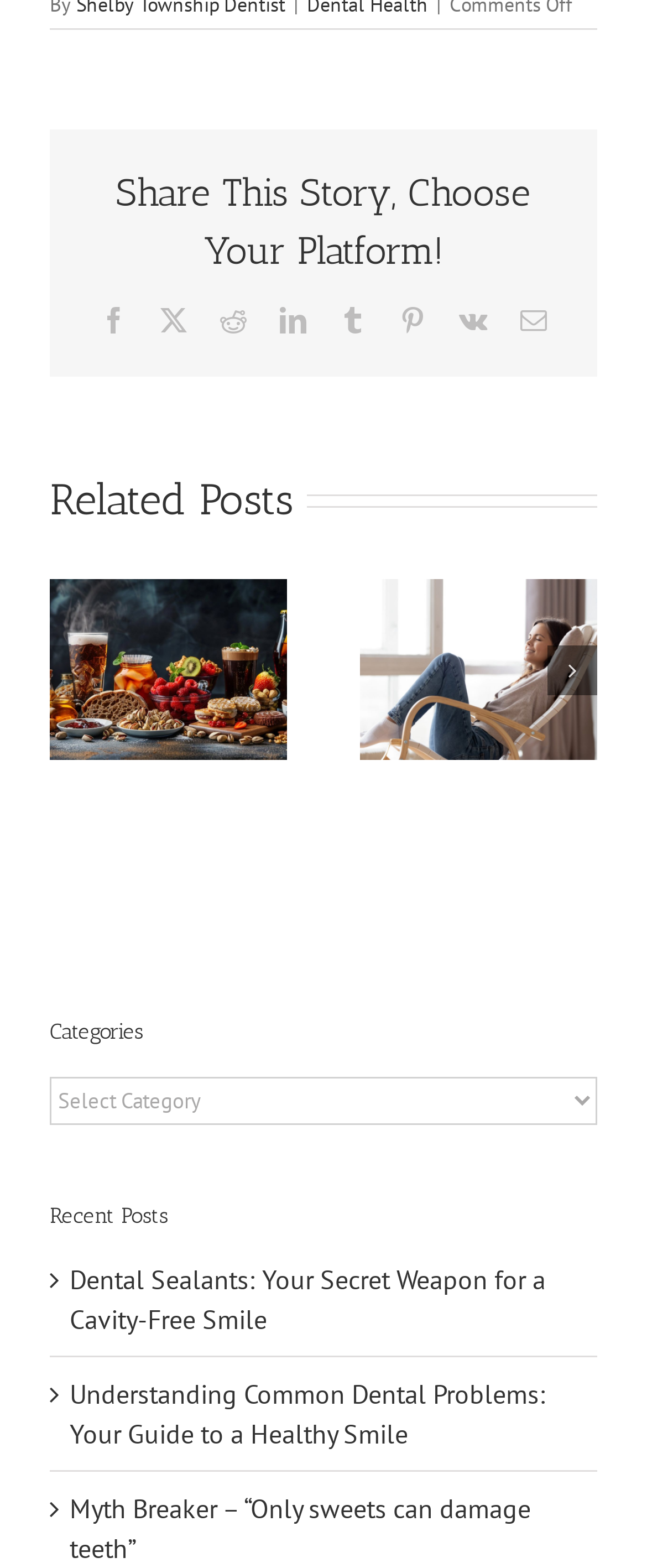Pinpoint the bounding box coordinates of the element you need to click to execute the following instruction: "Go to the previous slide". The bounding box should be represented by four float numbers between 0 and 1, in the format [left, top, right, bottom].

[0.077, 0.411, 0.154, 0.443]